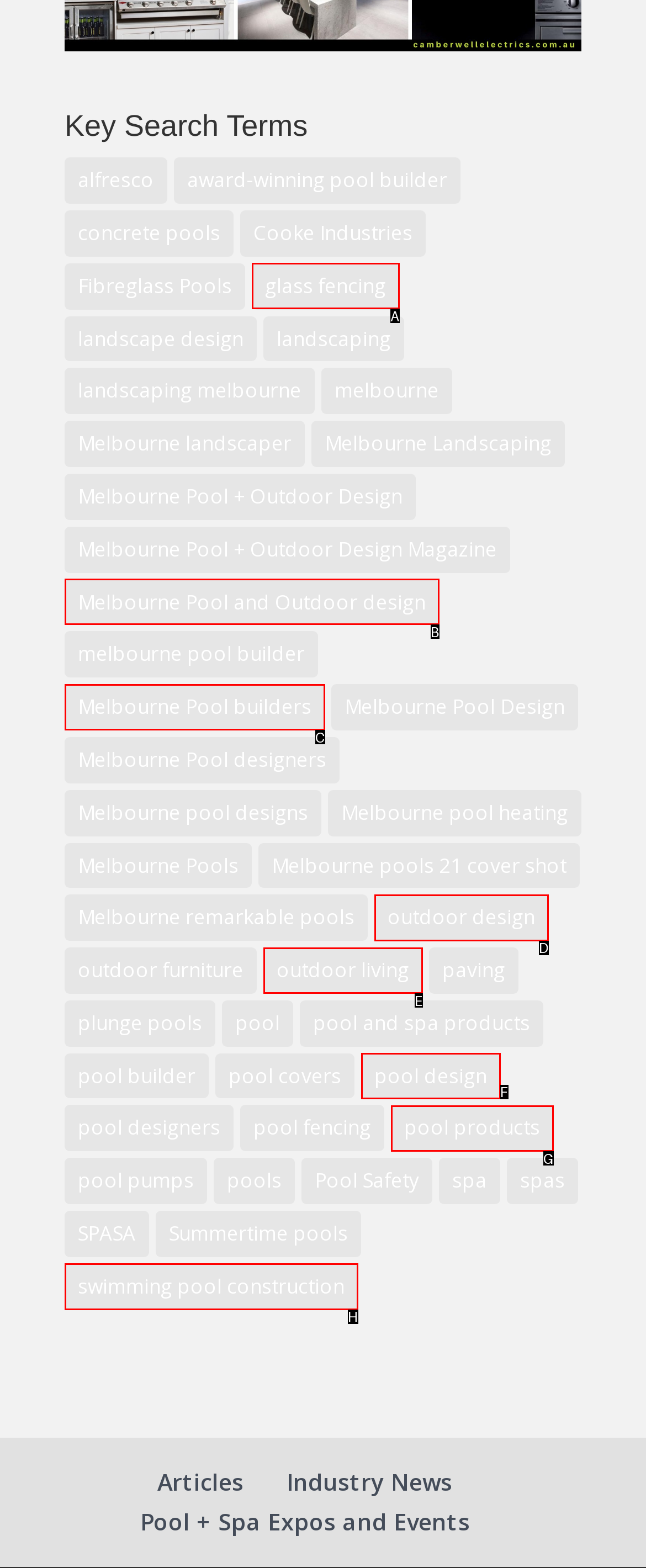Given the description: Melbourne Pool builders, identify the HTML element that fits best. Respond with the letter of the correct option from the choices.

C